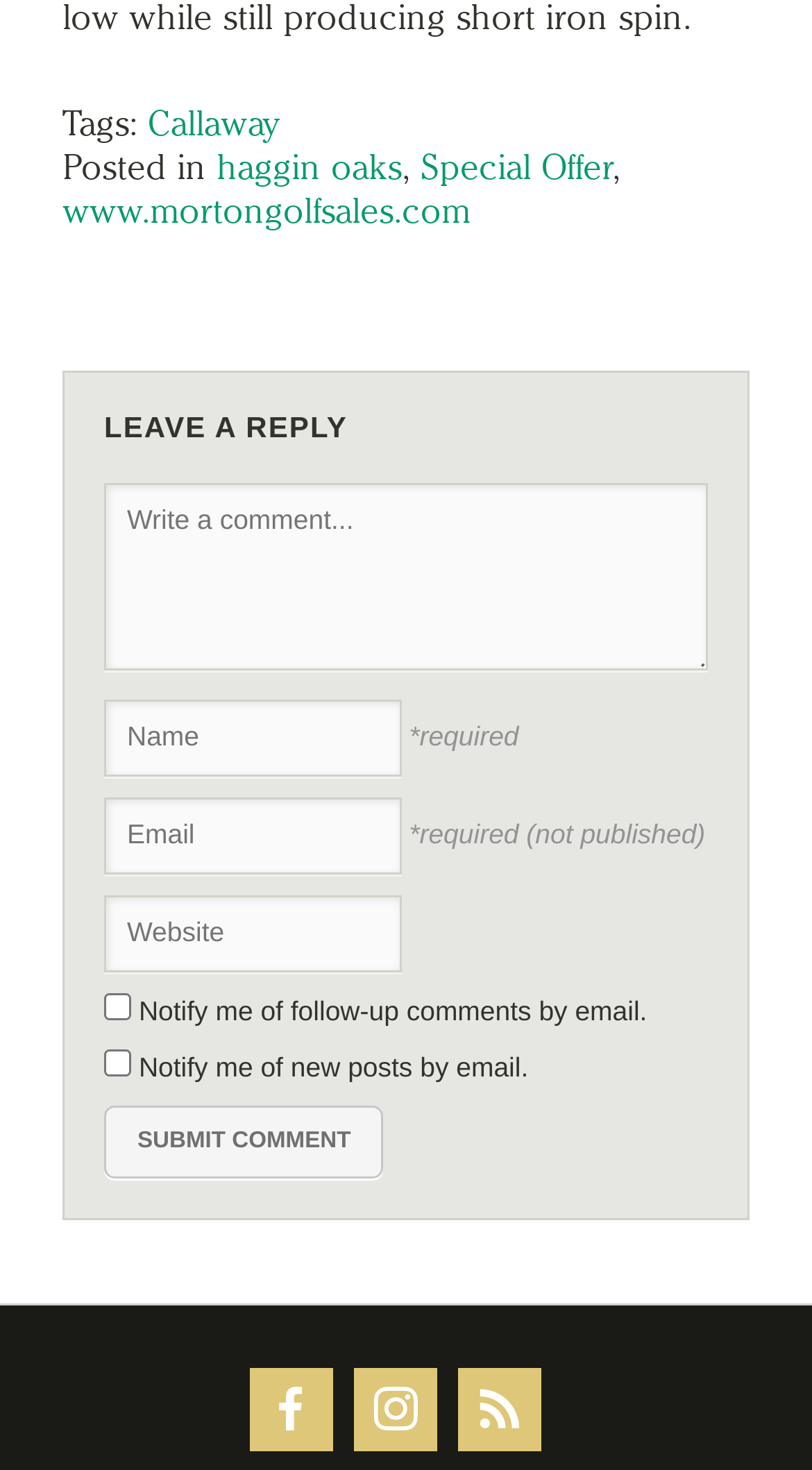Identify the bounding box coordinates of the region I need to click to complete this instruction: "Check the 'Notify me of follow-up comments by email' checkbox".

[0.128, 0.676, 0.162, 0.694]